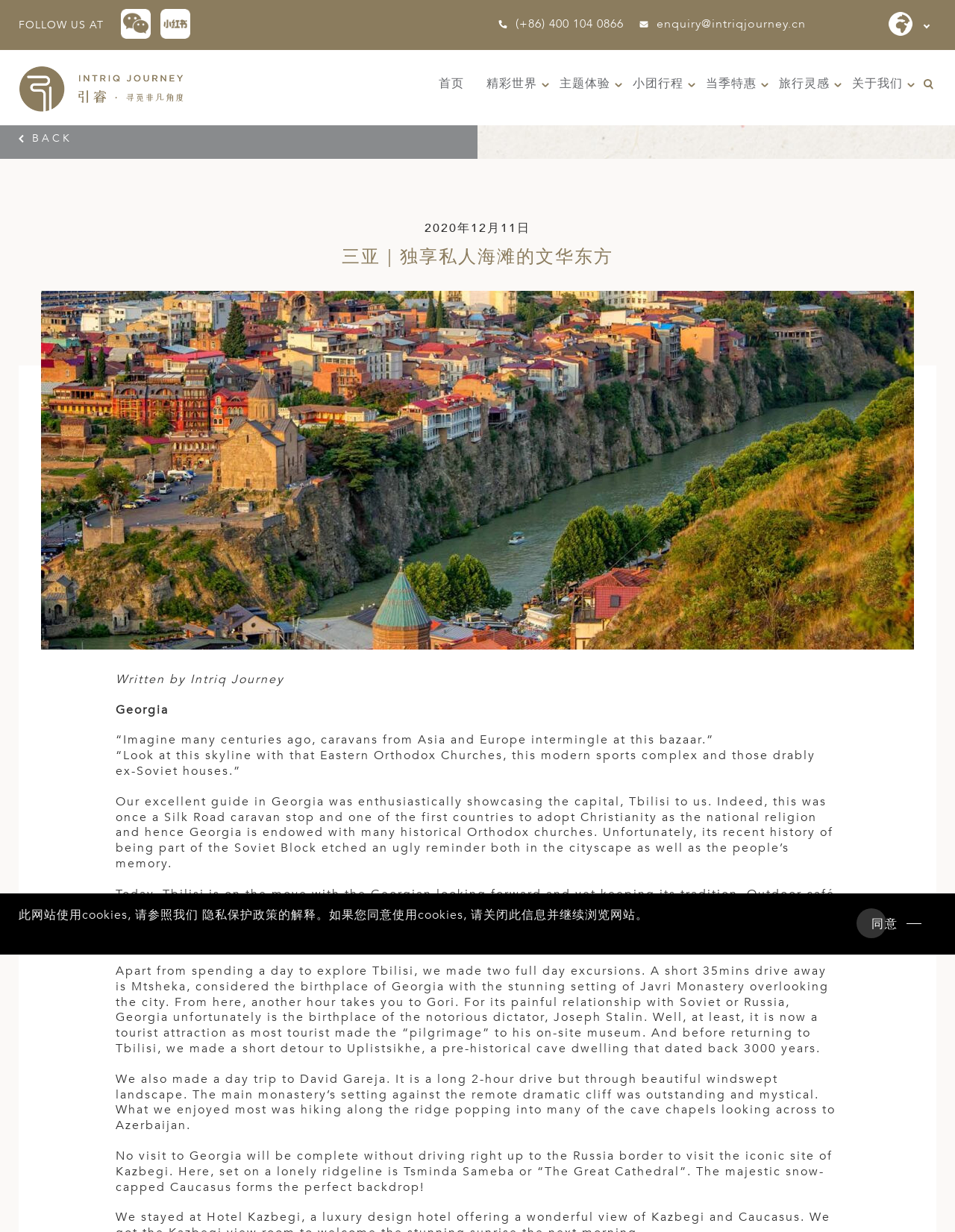Identify the bounding box coordinates of the clickable region necessary to fulfill the following instruction: "View more about Intriq Journey". The bounding box coordinates should be four float numbers between 0 and 1, i.e., [left, top, right, bottom].

[0.02, 0.085, 0.254, 0.093]